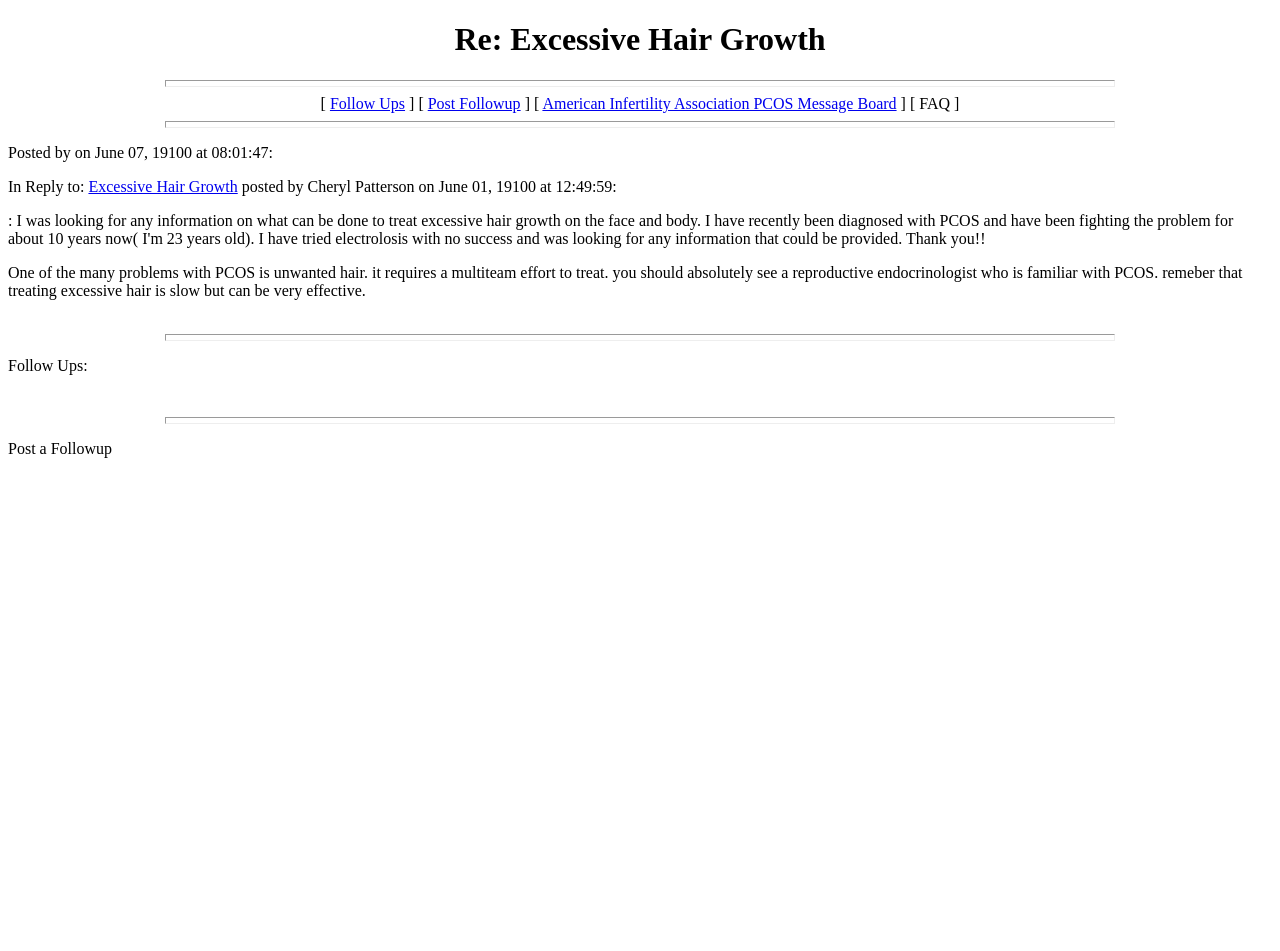Find the bounding box of the UI element described as follows: "Follow Ups:".

[0.006, 0.375, 0.068, 0.393]